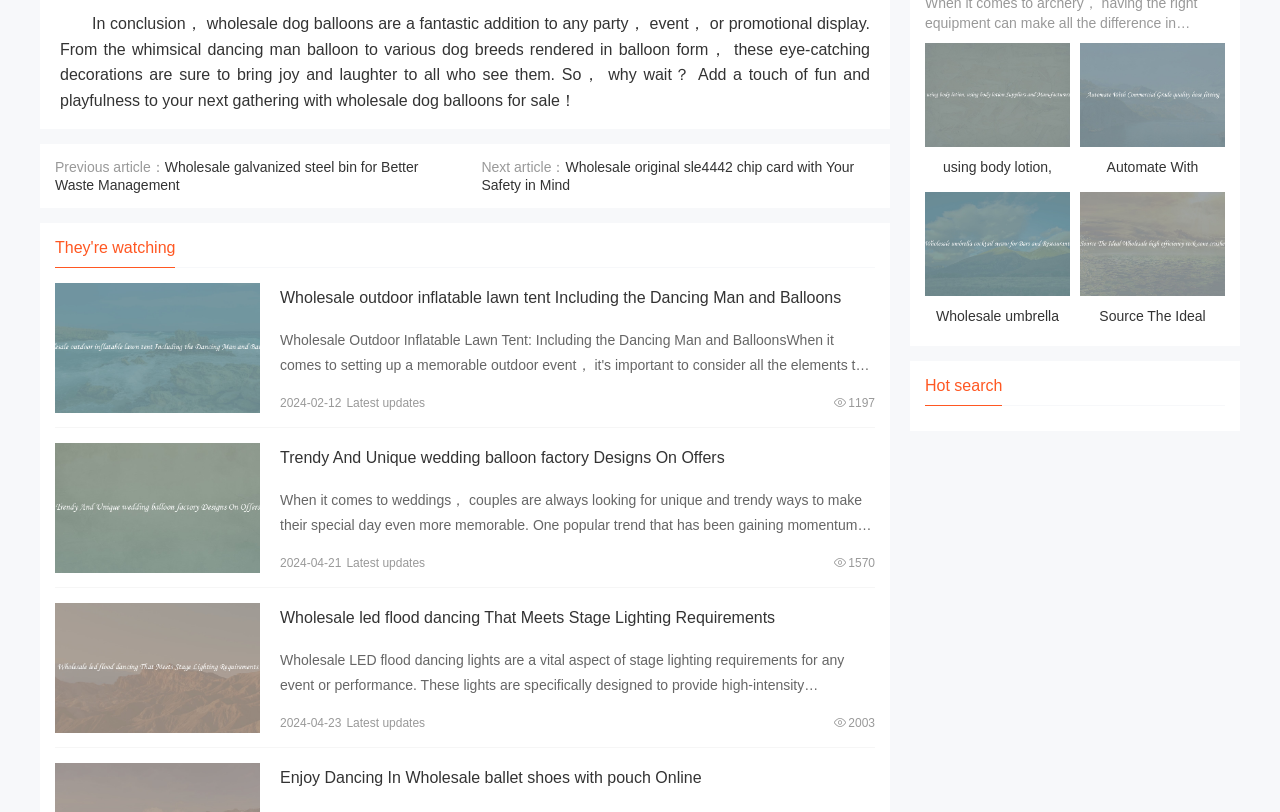Highlight the bounding box coordinates of the element that should be clicked to carry out the following instruction: "Check latest updates on 2024-02-12". The coordinates must be given as four float numbers ranging from 0 to 1, i.e., [left, top, right, bottom].

[0.219, 0.487, 0.267, 0.504]